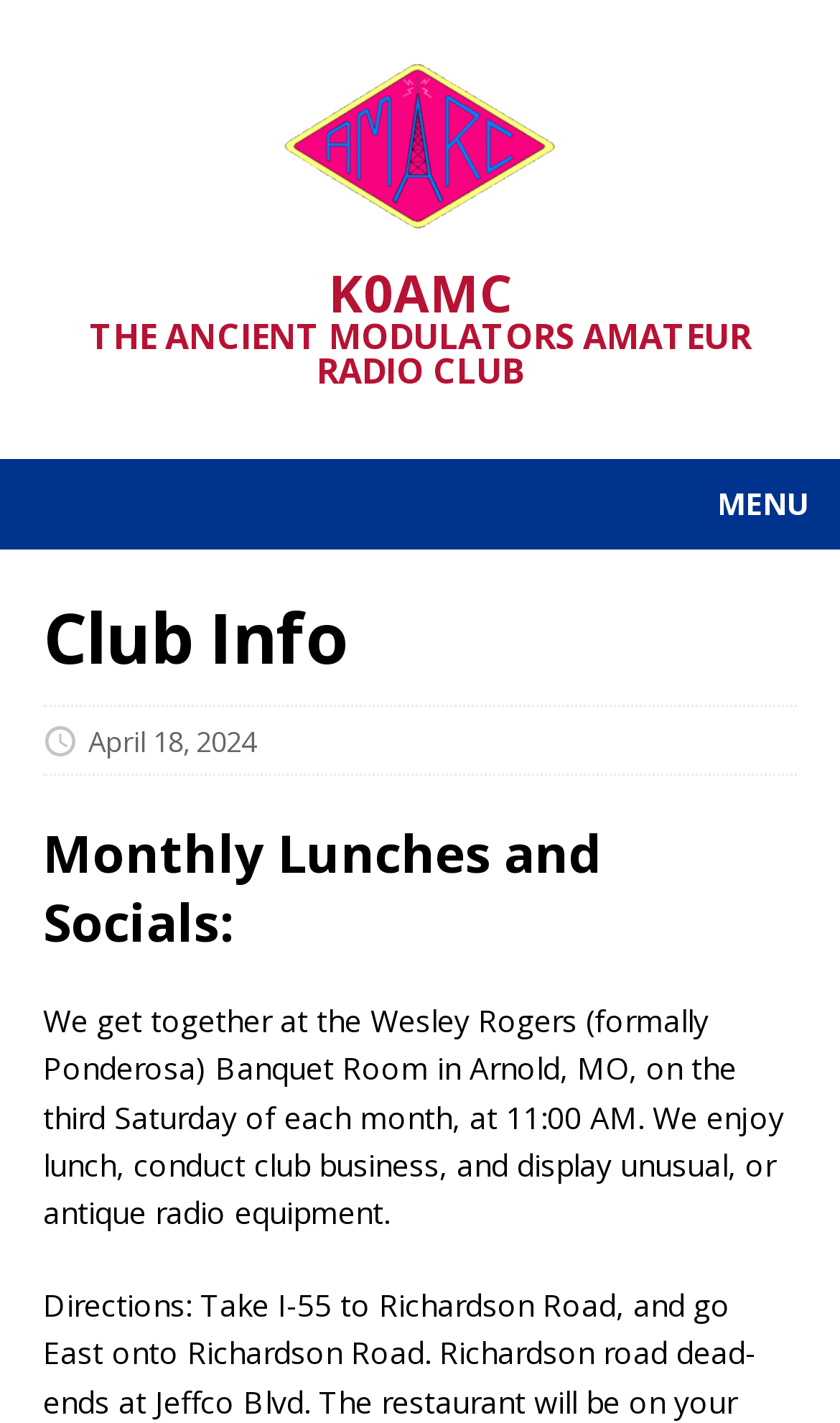Please give a short response to the question using one word or a phrase:
What is displayed during the monthly lunches and socials?

unusual or antique radio equipment